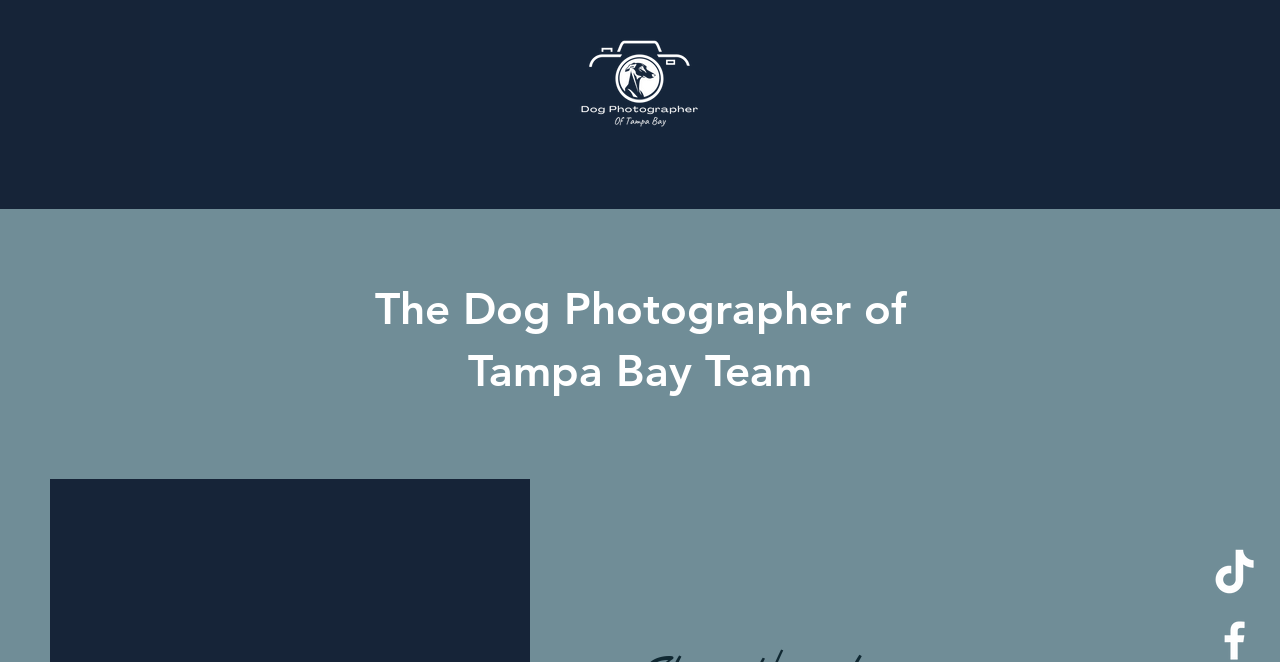Determine the bounding box for the UI element as described: "Dog Sports". The coordinates should be represented as four float numbers between 0 and 1, formatted as [left, top, right, bottom].

[0.674, 0.085, 0.723, 0.186]